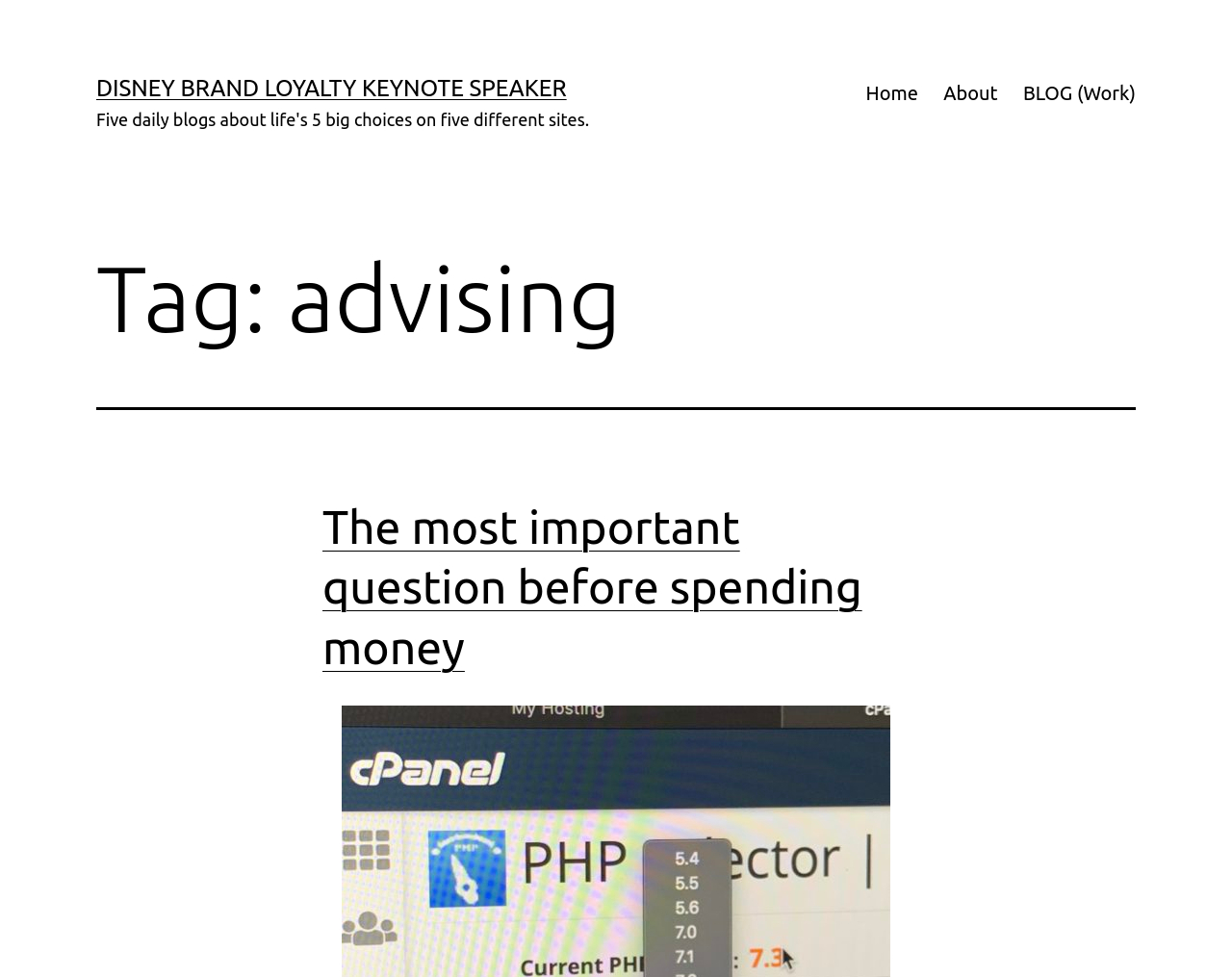What is the topic of the blog post?
Please provide a comprehensive answer based on the visual information in the image.

The heading 'Tag: advising' is located at the top of the page, indicating that the blog post is related to advising. This heading is a subheading of the main header, which suggests that the post is categorized under advising.